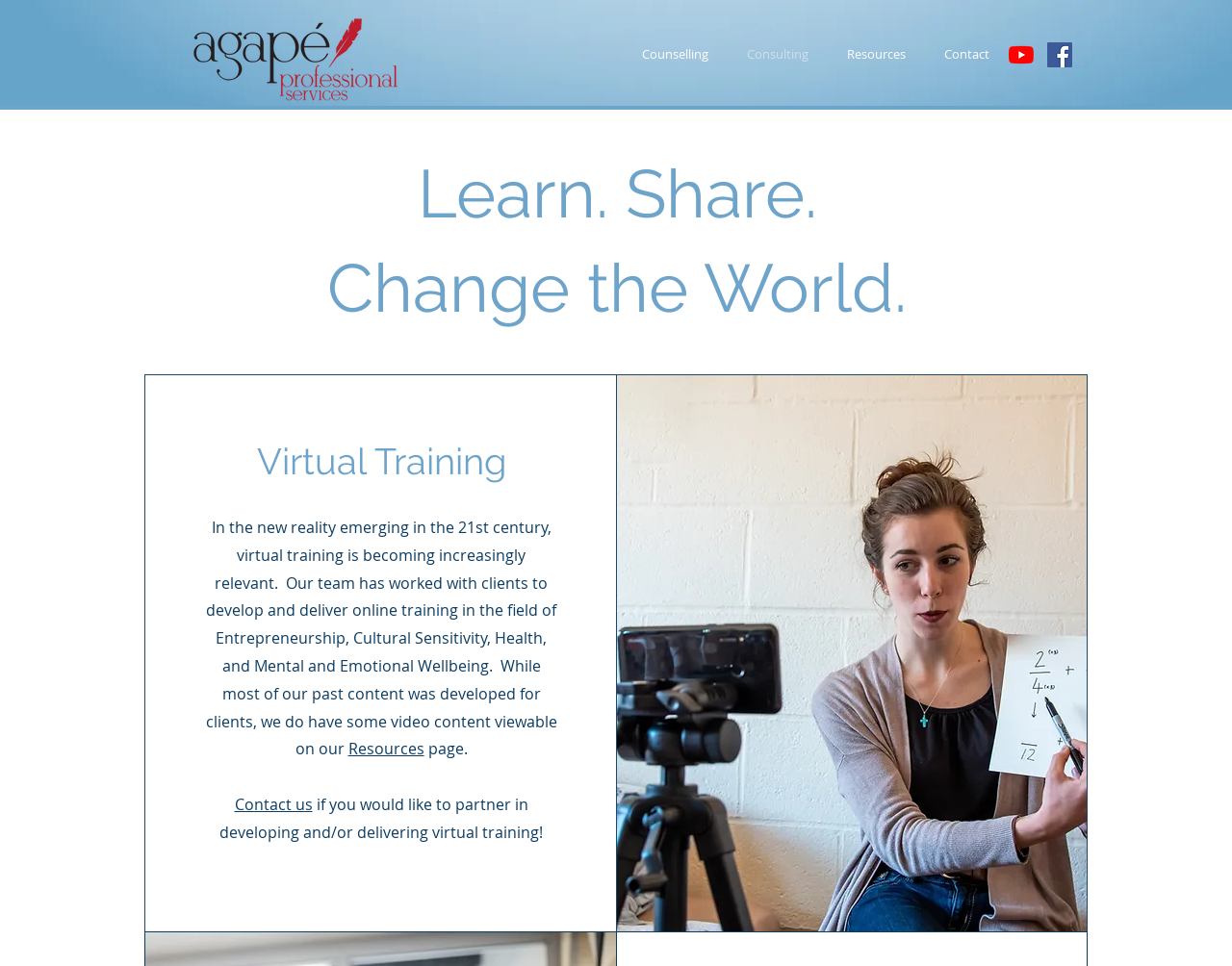Specify the bounding box coordinates of the element's area that should be clicked to execute the given instruction: "Watch YouTube". The coordinates should be four float numbers between 0 and 1, i.e., [left, top, right, bottom].

[0.819, 0.044, 0.839, 0.07]